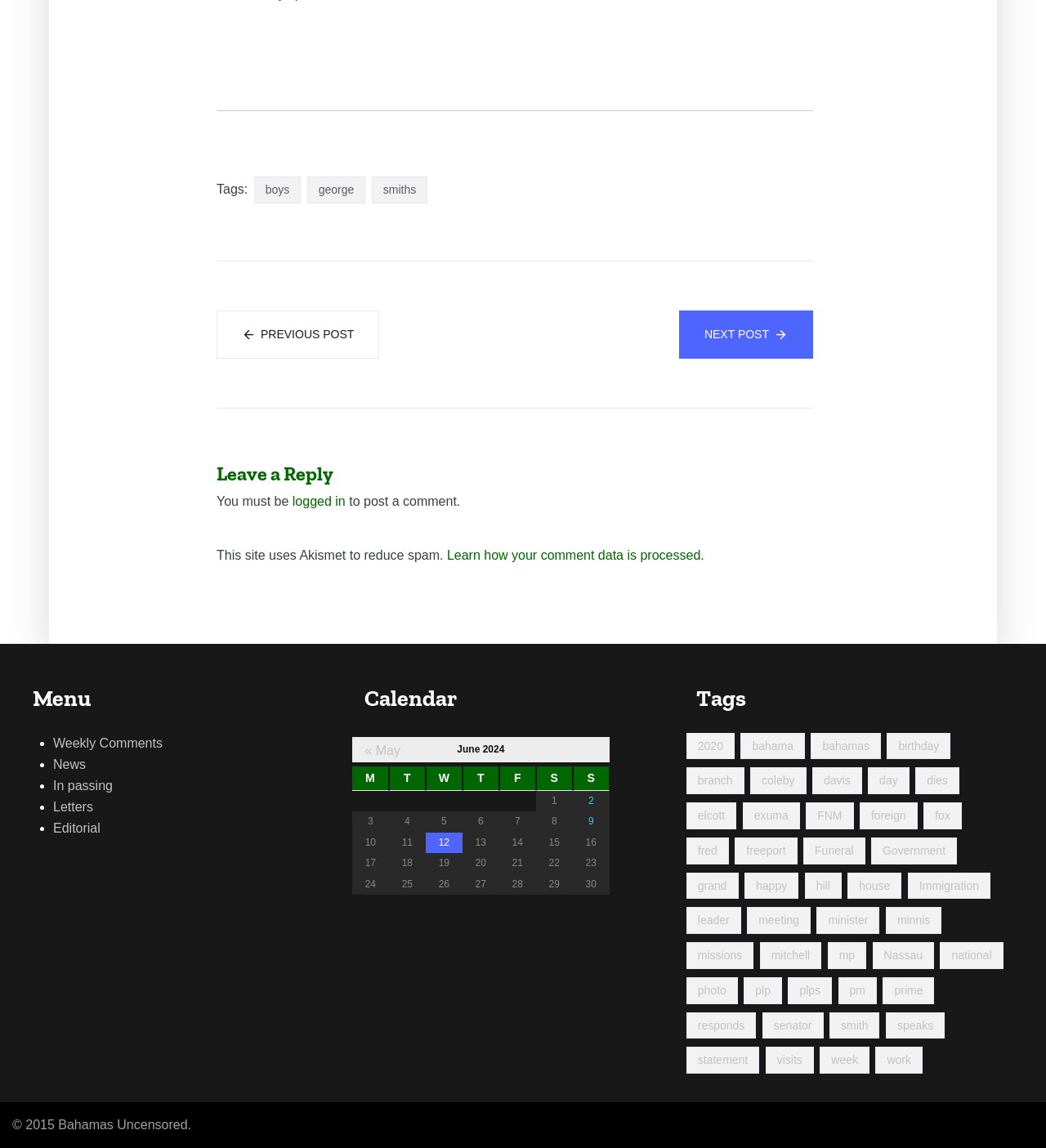Please identify the bounding box coordinates of the region to click in order to complete the given instruction: "Go to the 'News' page". The coordinates should be four float numbers between 0 and 1, i.e., [left, top, right, bottom].

[0.051, 0.657, 0.082, 0.675]